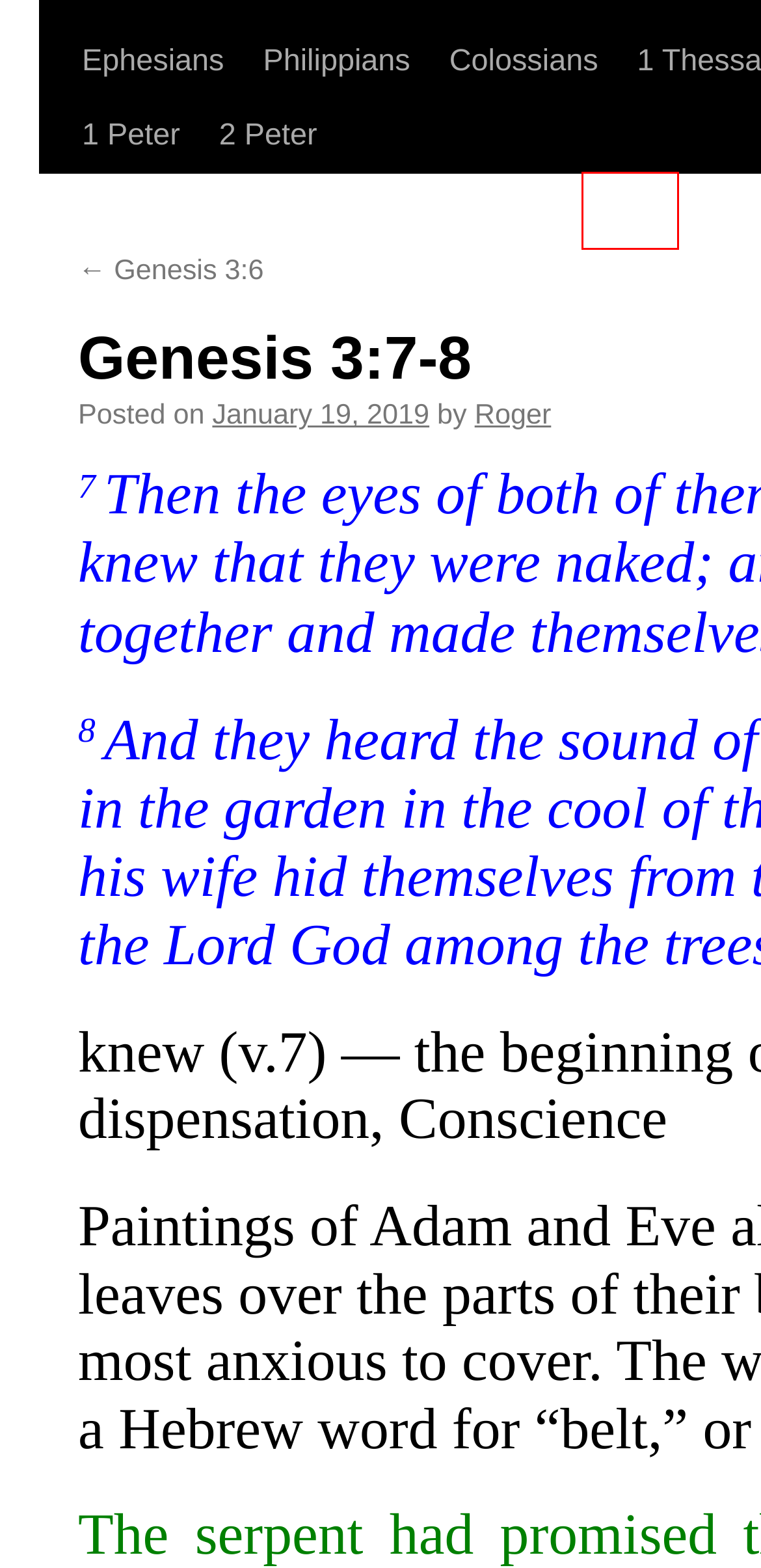You are presented with a screenshot of a webpage containing a red bounding box around an element. Determine which webpage description best describes the new webpage after clicking on the highlighted element. Here are the candidates:
A. John | Verse by Verse
B. Log In ‹ Verse by Verse — WordPress
C. Genesis | Verse by Verse
D. 2 Peter | Verse by Verse
E. Genesis 3:6 | Verse by Verse
F. 2 Thessalonians | Verse by Verse
G. Titus | Verse by Verse
H. 1 Timothy | Verse by Verse

G